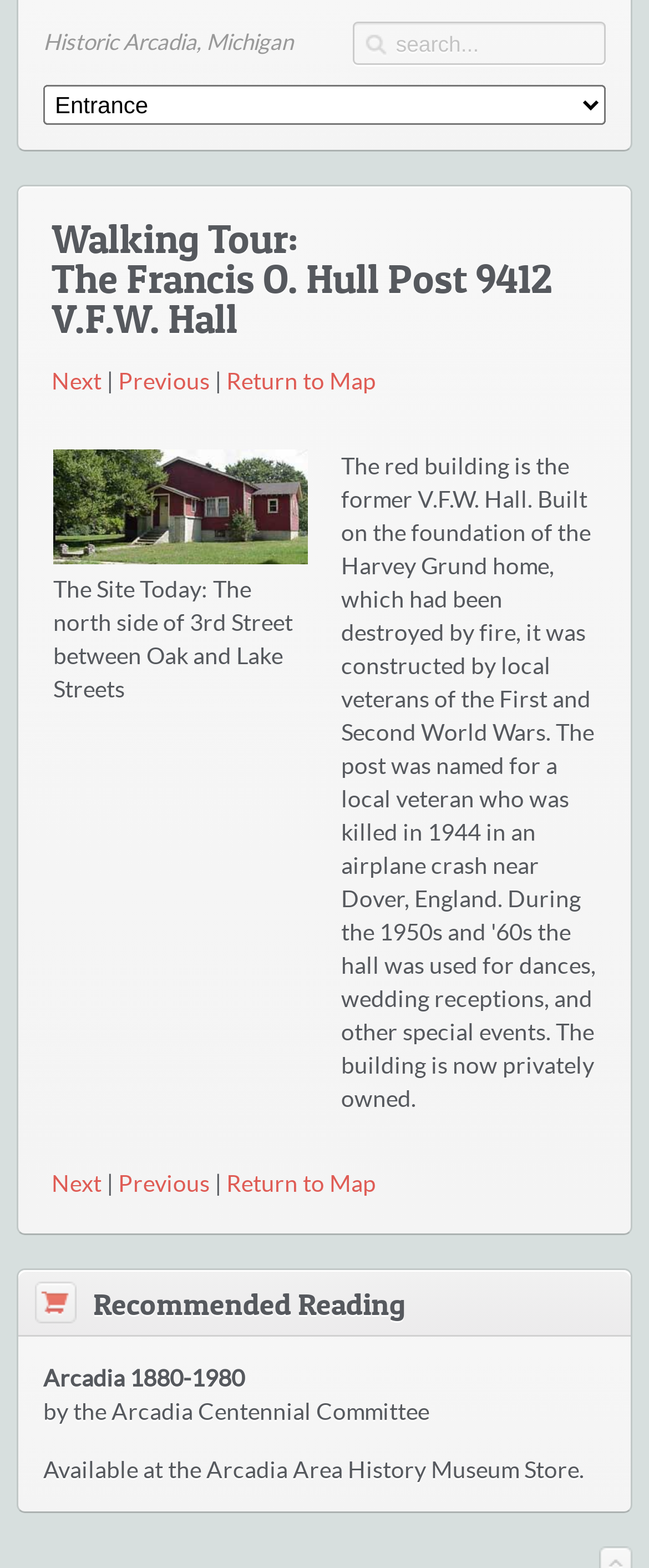Given the description "Return to Map", provide the bounding box coordinates of the corresponding UI element.

[0.349, 0.746, 0.579, 0.763]